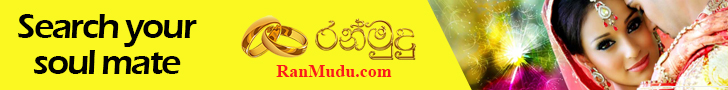What symbolizes commitment in the image?
Look at the image and respond with a single word or a short phrase.

Wedding rings